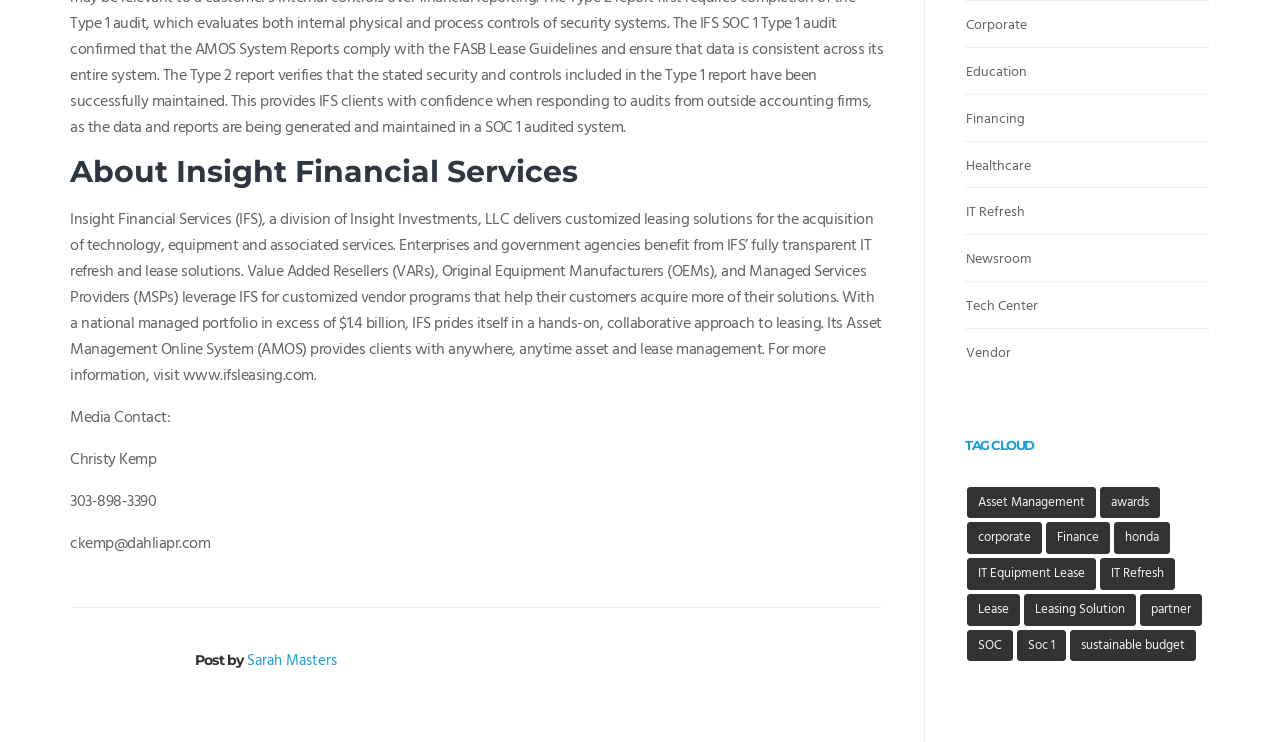Please respond to the question with a concise word or phrase:
What is the approximate value of IFS' managed portfolio?

$1.4 billion